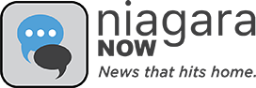Create a detailed narrative of what is happening in the image.

The image features the logo of "niagara NOW," a local news platform, which emphasizes its community-focused approach with the tagline "News that hits home." The logo showcases vibrant blue and black speech bubbles, symbolizing communication and engagement. This visual branding reinforces the platform's commitment to delivering news relevant to the Niagara community. The logo serves as a recognizable element on the website, linking viewers to a range of news articles and updates about local events and issues.